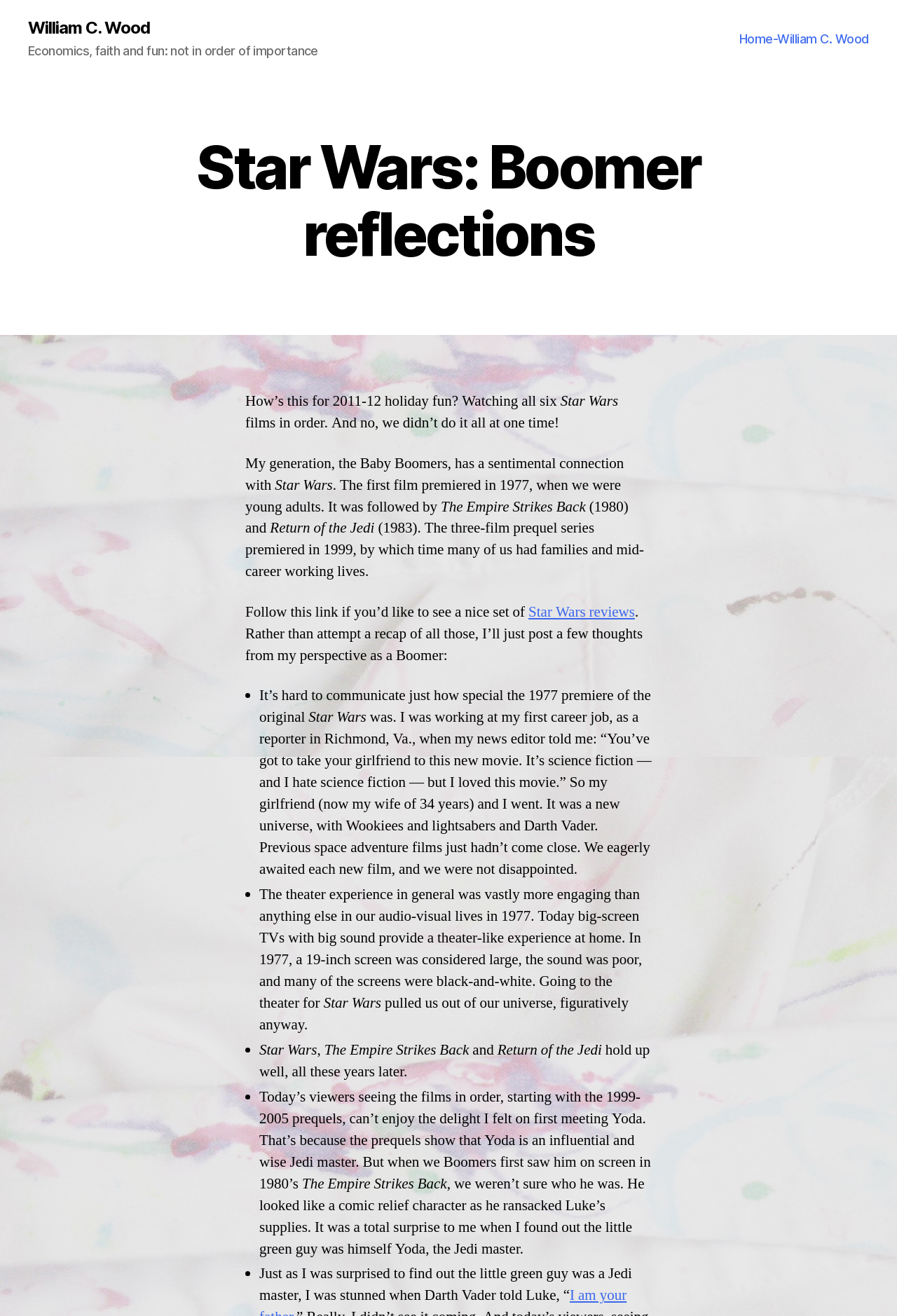What is the name of the news editor who recommended the author to watch Star Wars?
Deliver a detailed and extensive answer to the question.

The author mentions 'my news editor told me: “You’ve got to take your girlfriend to this new movie. It’s science fiction — and I hate science fiction — but I loved this movie.”' but does not mention the name of the news editor.